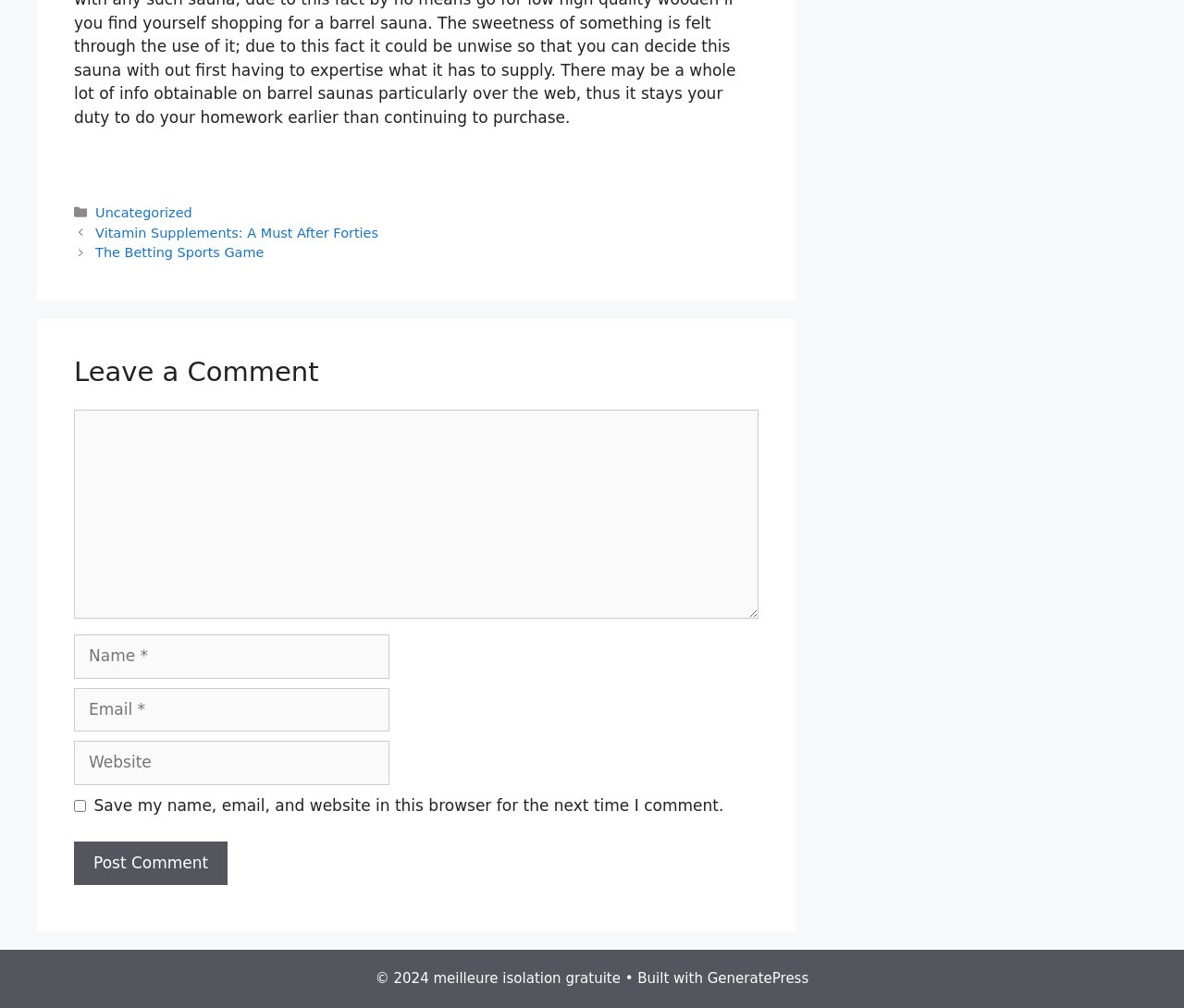Could you highlight the region that needs to be clicked to execute the instruction: "Click on the 'Post Comment' button"?

[0.062, 0.835, 0.192, 0.878]